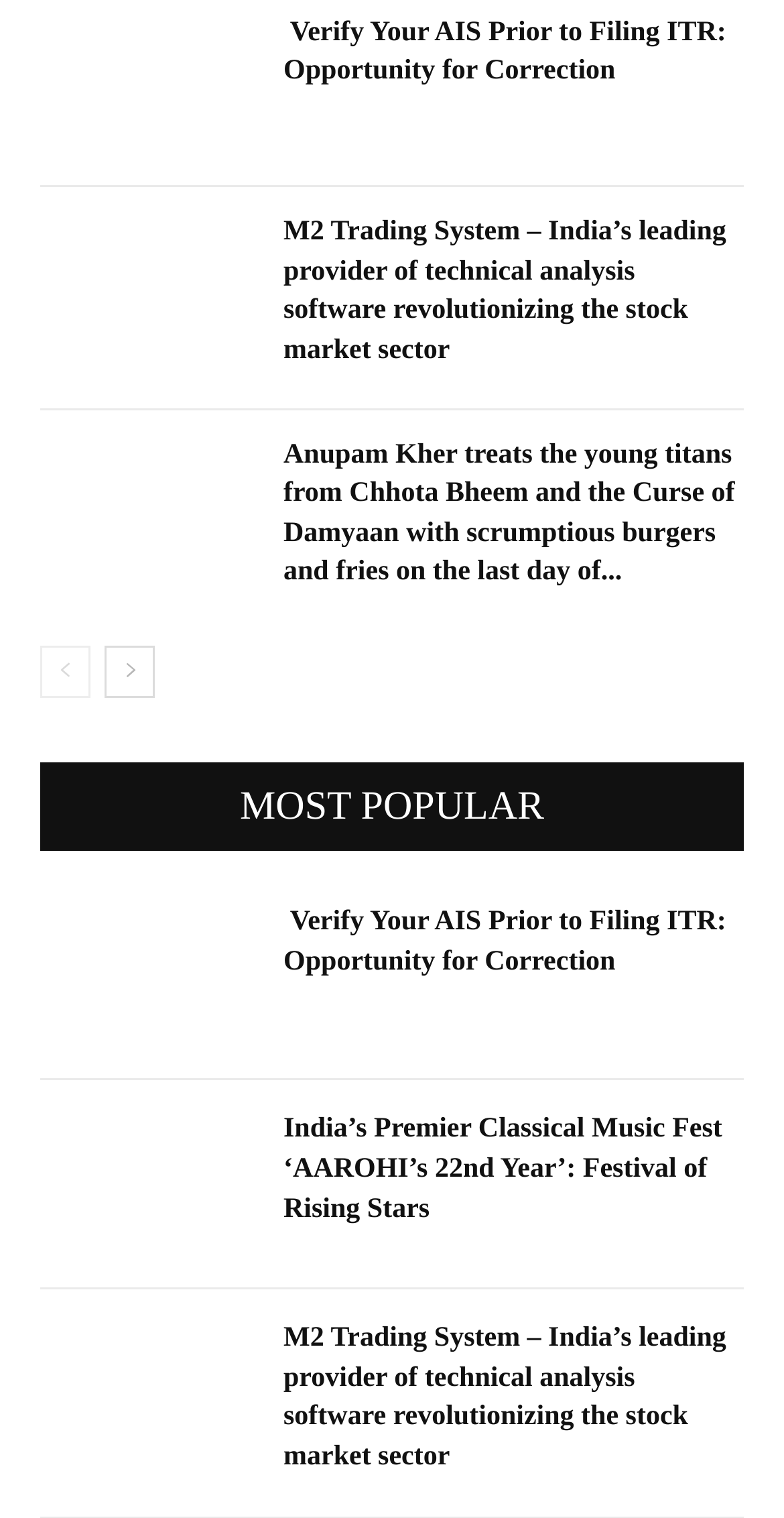How many headings are there on this webpage?
Provide a concise answer using a single word or phrase based on the image.

6